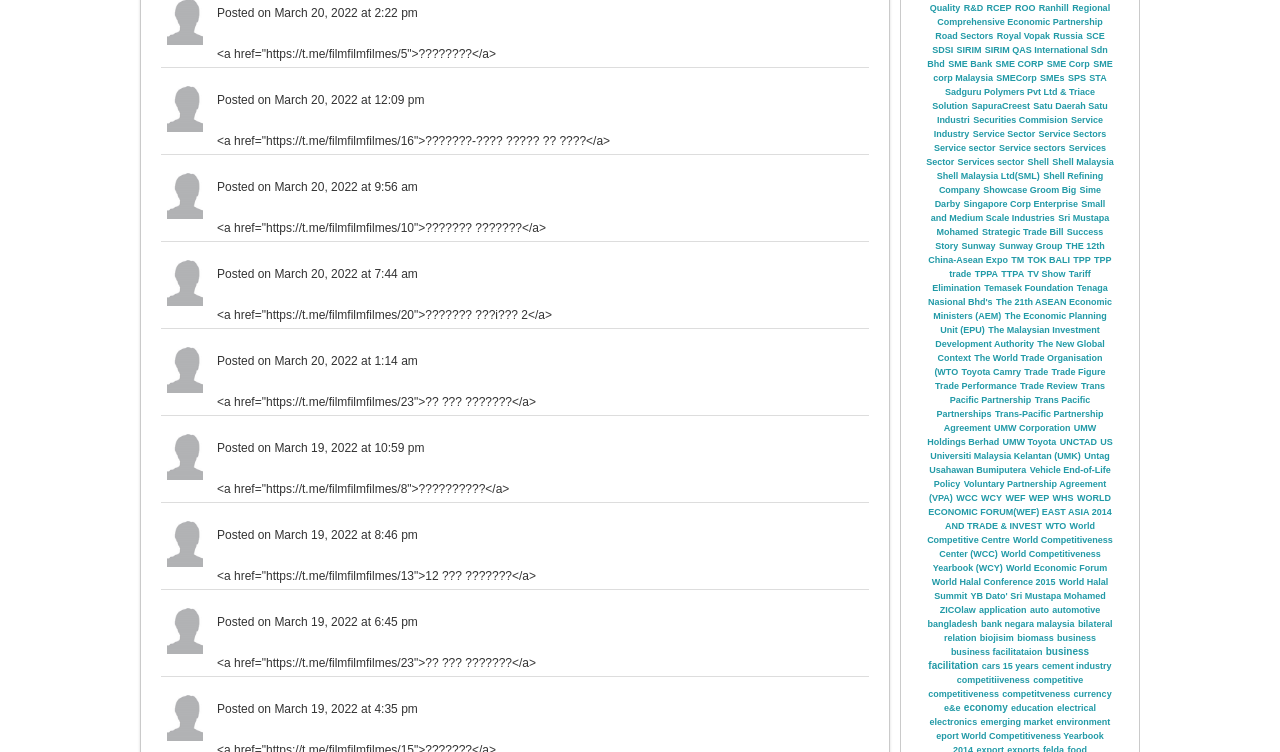Provide a single word or phrase answer to the question: 
What is the format of the timestamps?

Month, day, year, time